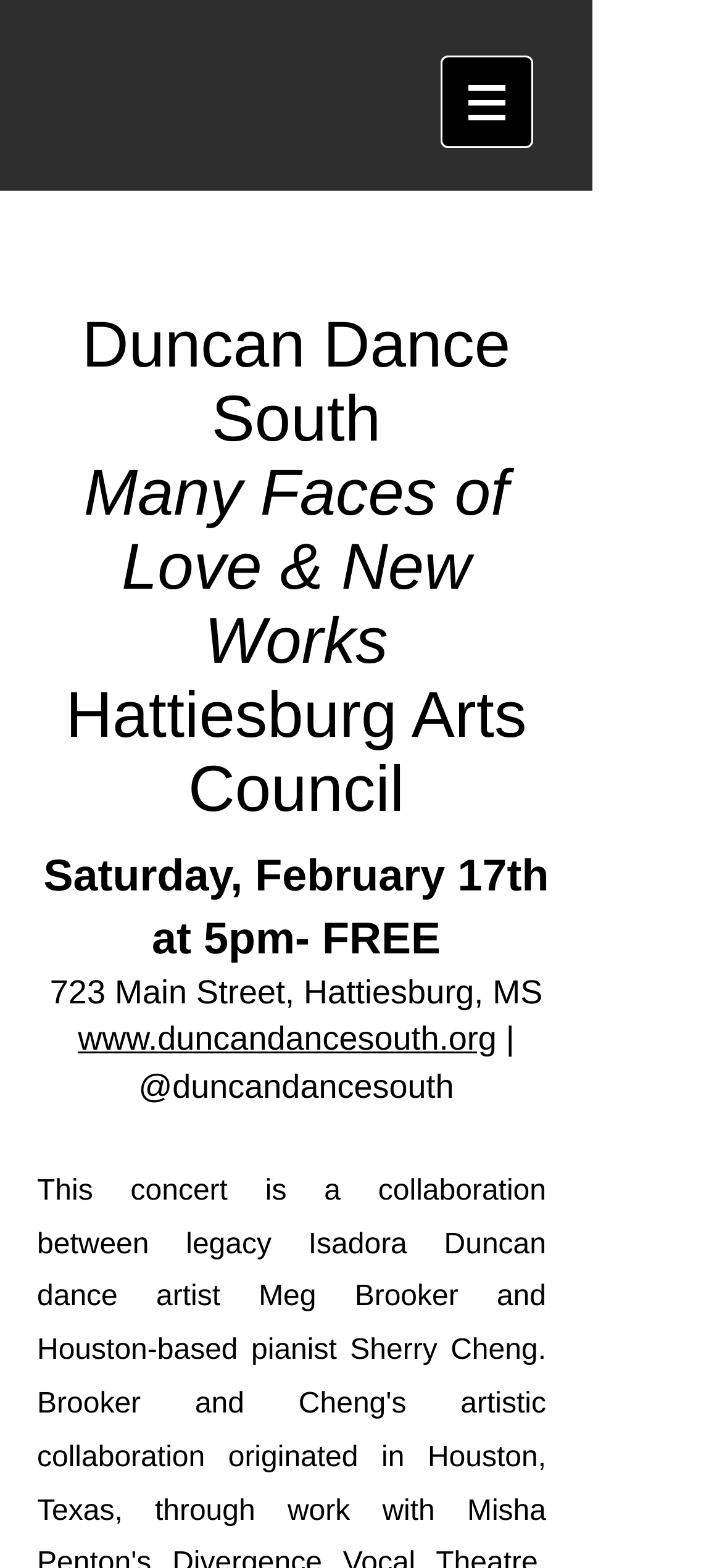Answer this question using a single word or a brief phrase:
What is the date of the event?

February 17th